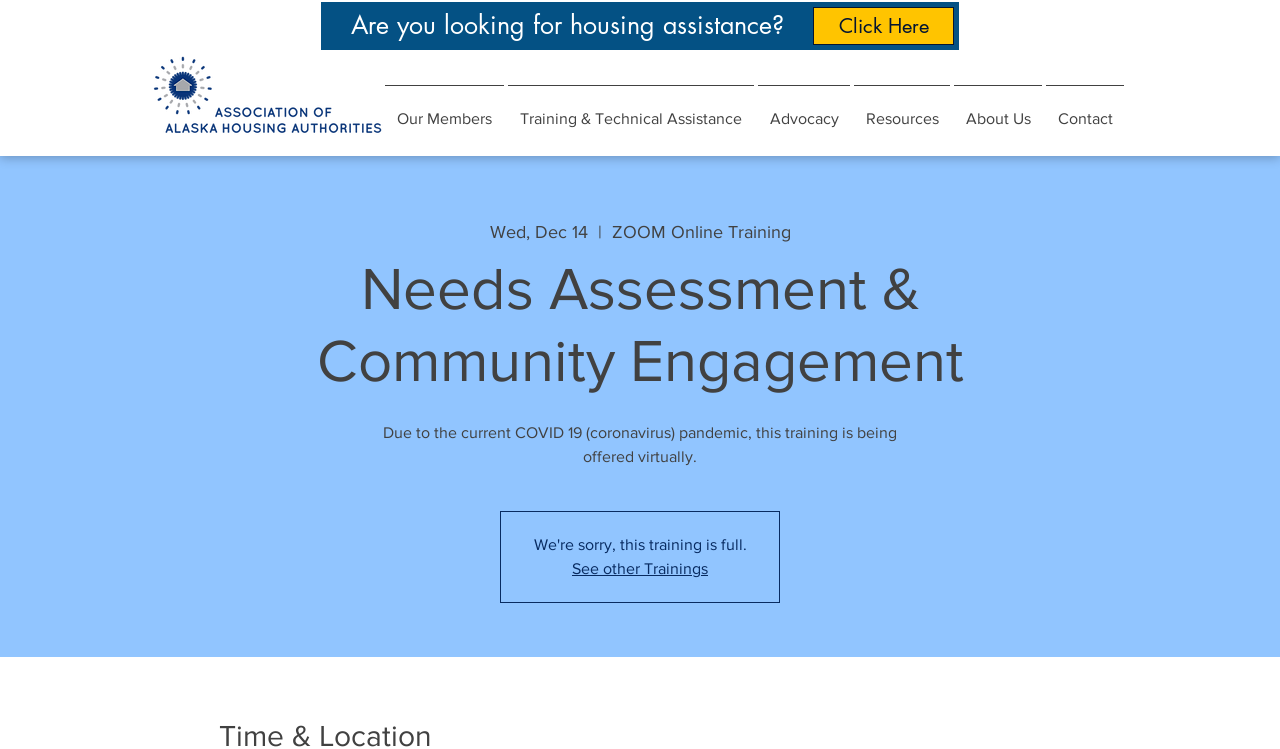Extract the main headline from the webpage and generate its text.

Needs Assessment & Community Engagement